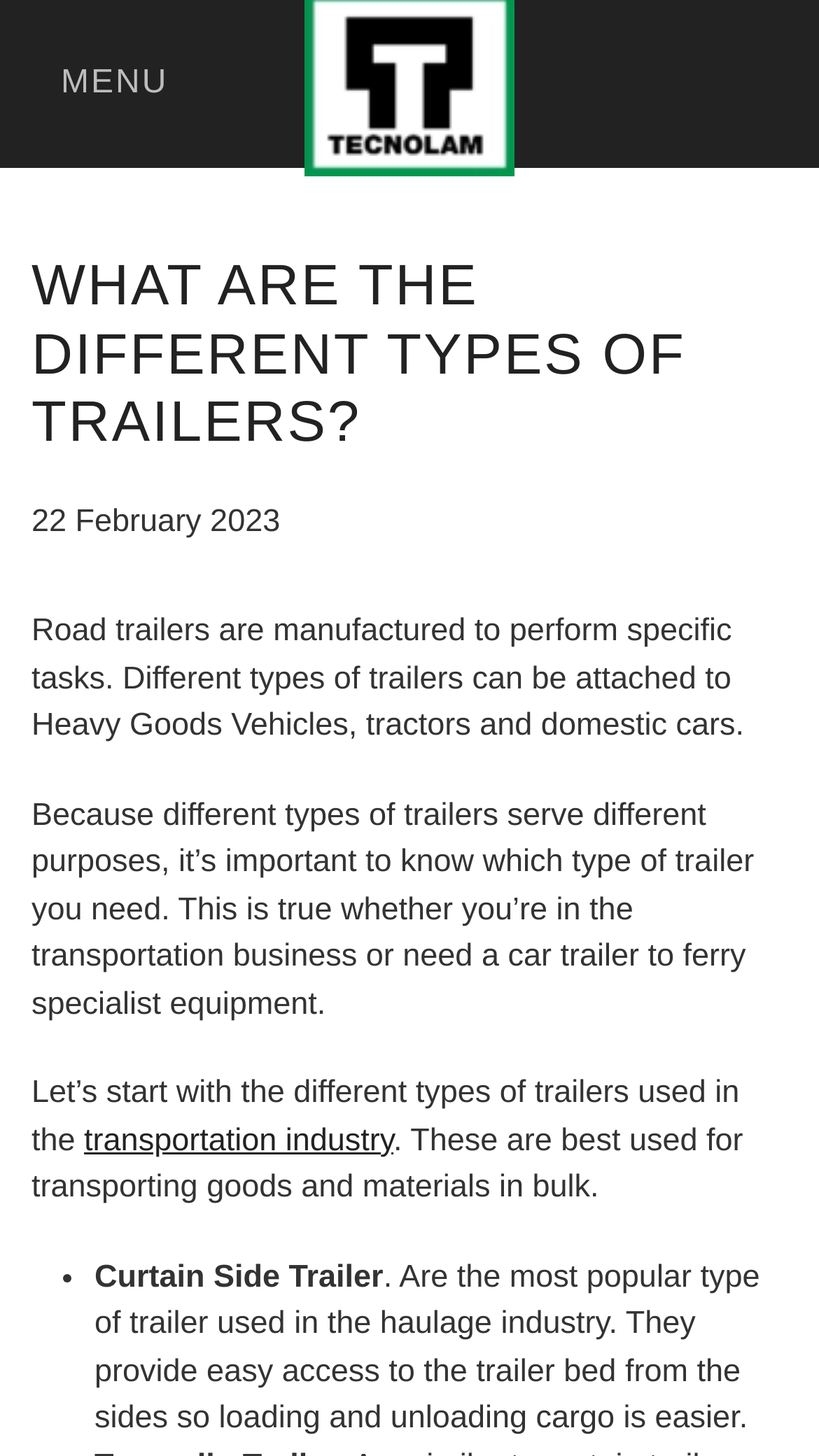Determine the heading of the webpage and extract its text content.

WHAT ARE THE DIFFERENT TYPES OF TRAILERS?